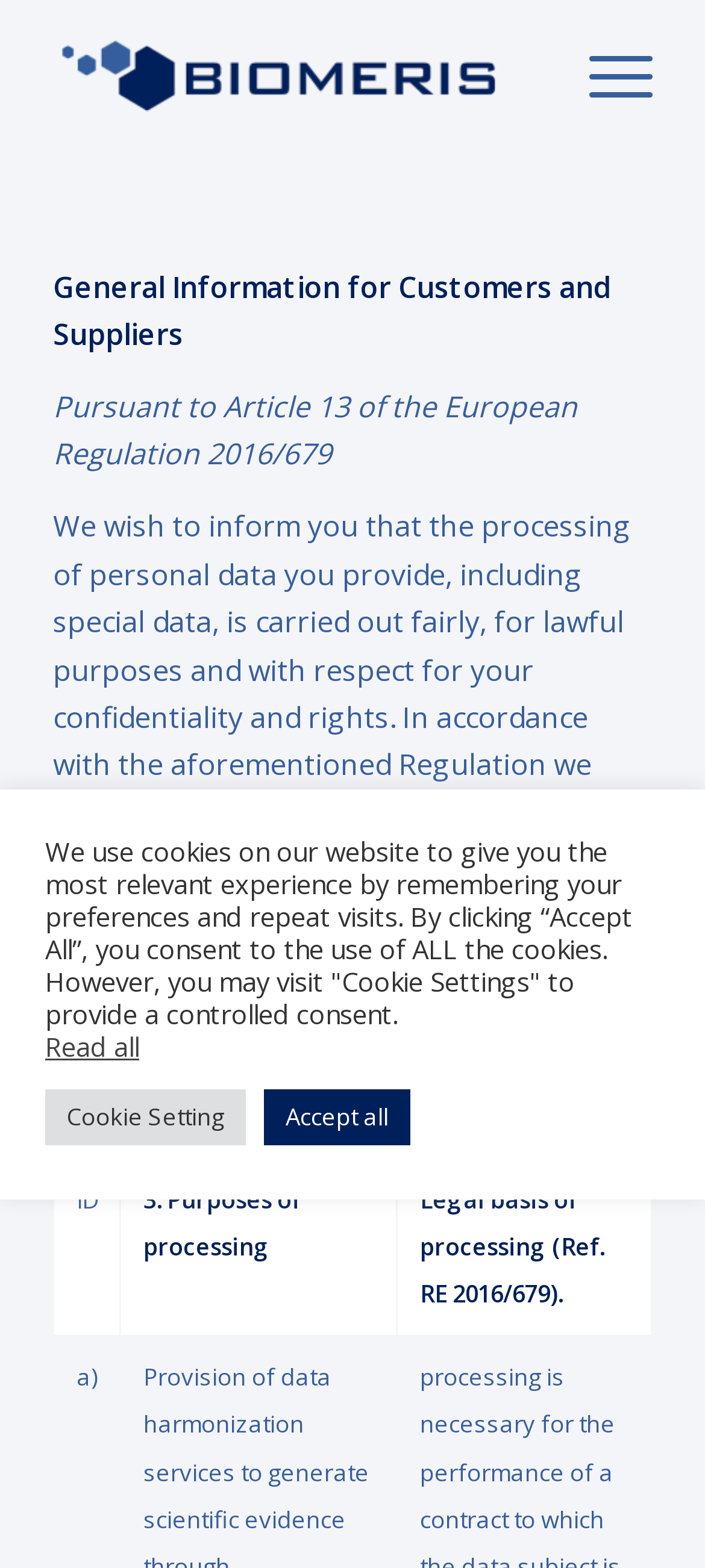Provide the bounding box coordinates for the UI element described in this sentence: "info@biomeris.it". The coordinates should be four float values between 0 and 1, i.e., [left, top, right, bottom].

[0.429, 0.616, 0.744, 0.641]